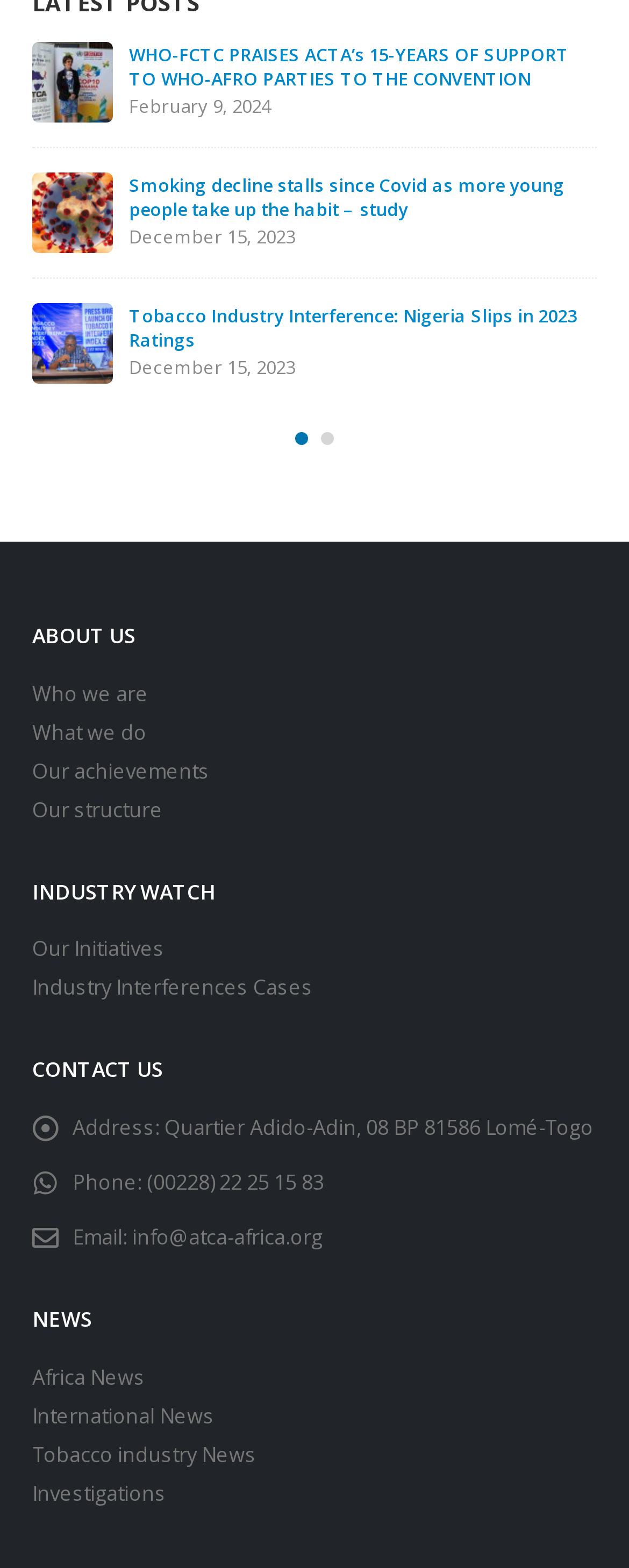Please identify the bounding box coordinates of the element I should click to complete this instruction: 'Contact us through email'. The coordinates should be given as four float numbers between 0 and 1, like this: [left, top, right, bottom].

[0.21, 0.821, 0.513, 0.838]